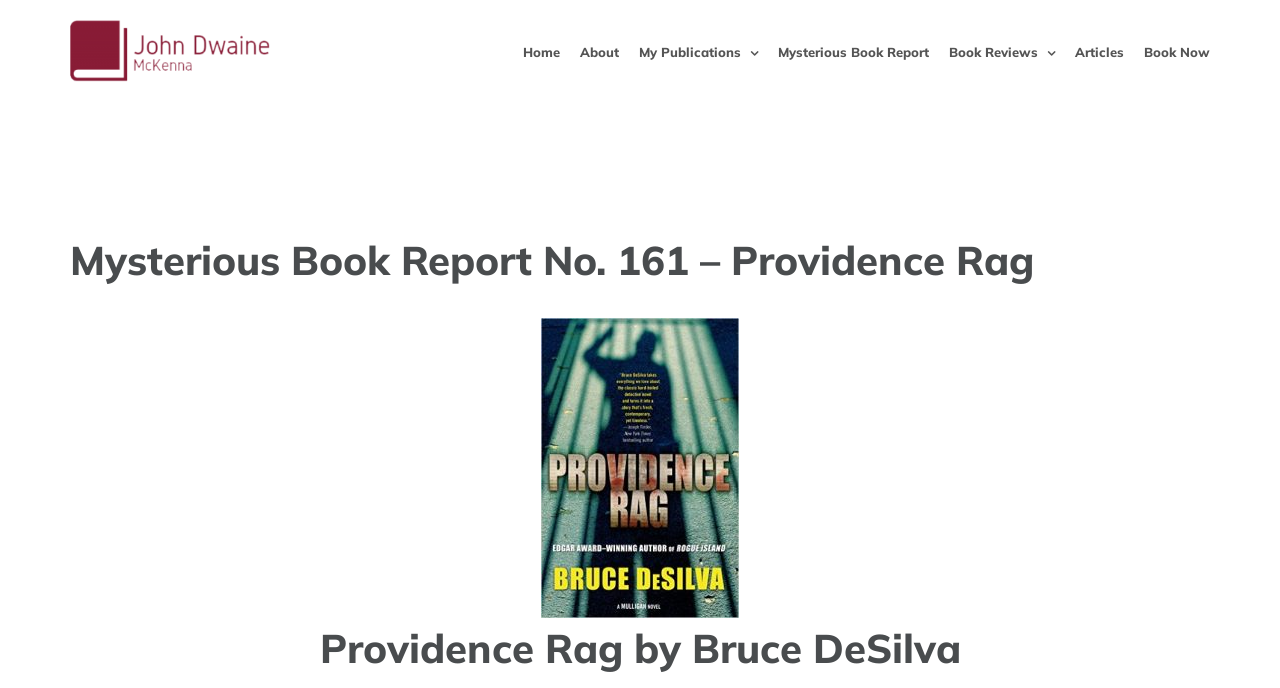Determine the bounding box coordinates in the format (top-left x, top-left y, bottom-right x, bottom-right y). Ensure all values are floating point numbers between 0 and 1. Identify the bounding box of the UI element described by: Mysterious Book Report

[0.608, 0.007, 0.726, 0.145]